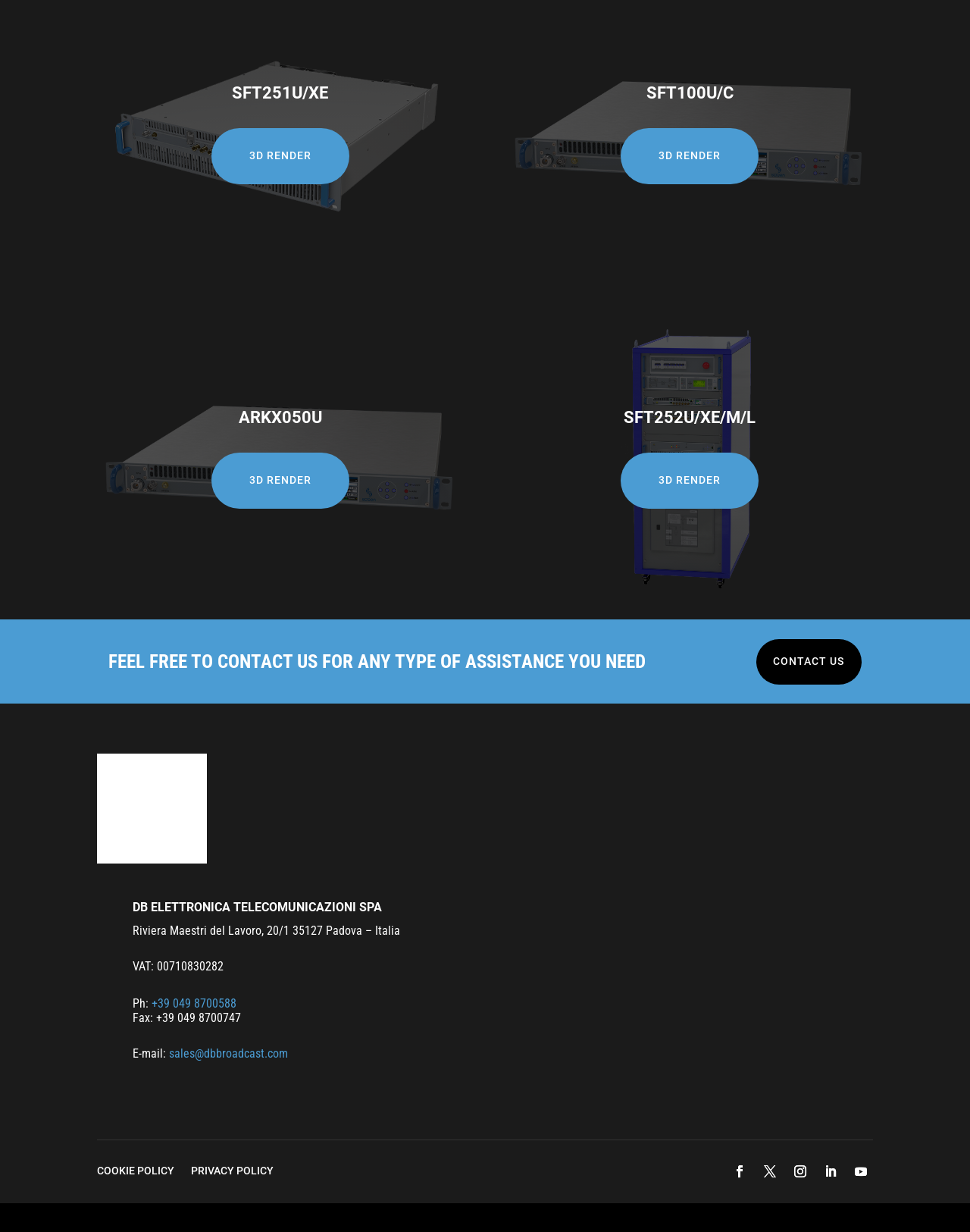How many 3D RENDER E links are there?
Give a detailed and exhaustive answer to the question.

I counted the number of link elements with the text '3D RENDER E' and found four of them, each located near a heading element with a product name.